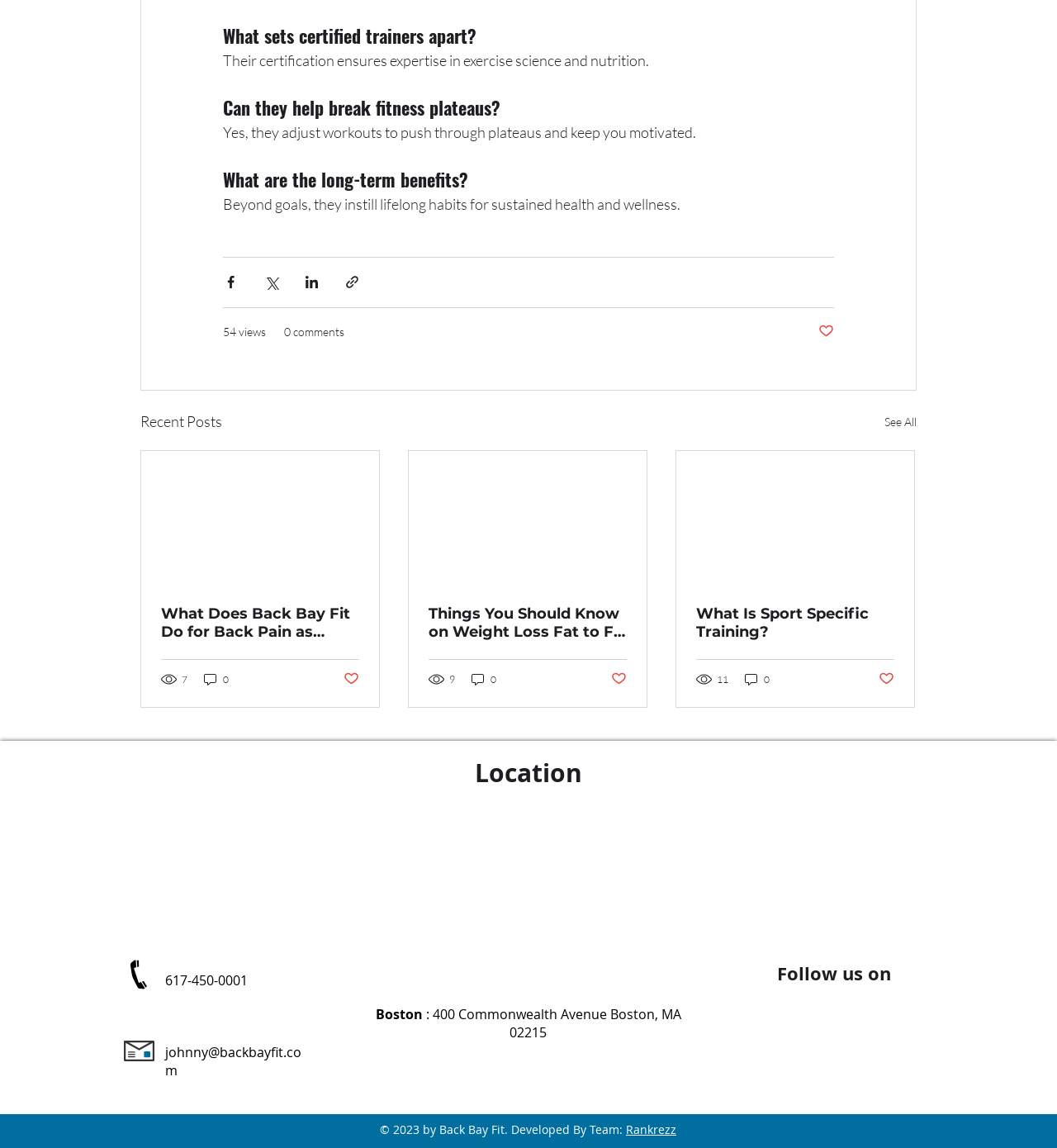Find the bounding box coordinates of the element's region that should be clicked in order to follow the given instruction: "Contact Back Bay Fit via email". The coordinates should consist of four float numbers between 0 and 1, i.e., [left, top, right, bottom].

[0.156, 0.908, 0.285, 0.94]